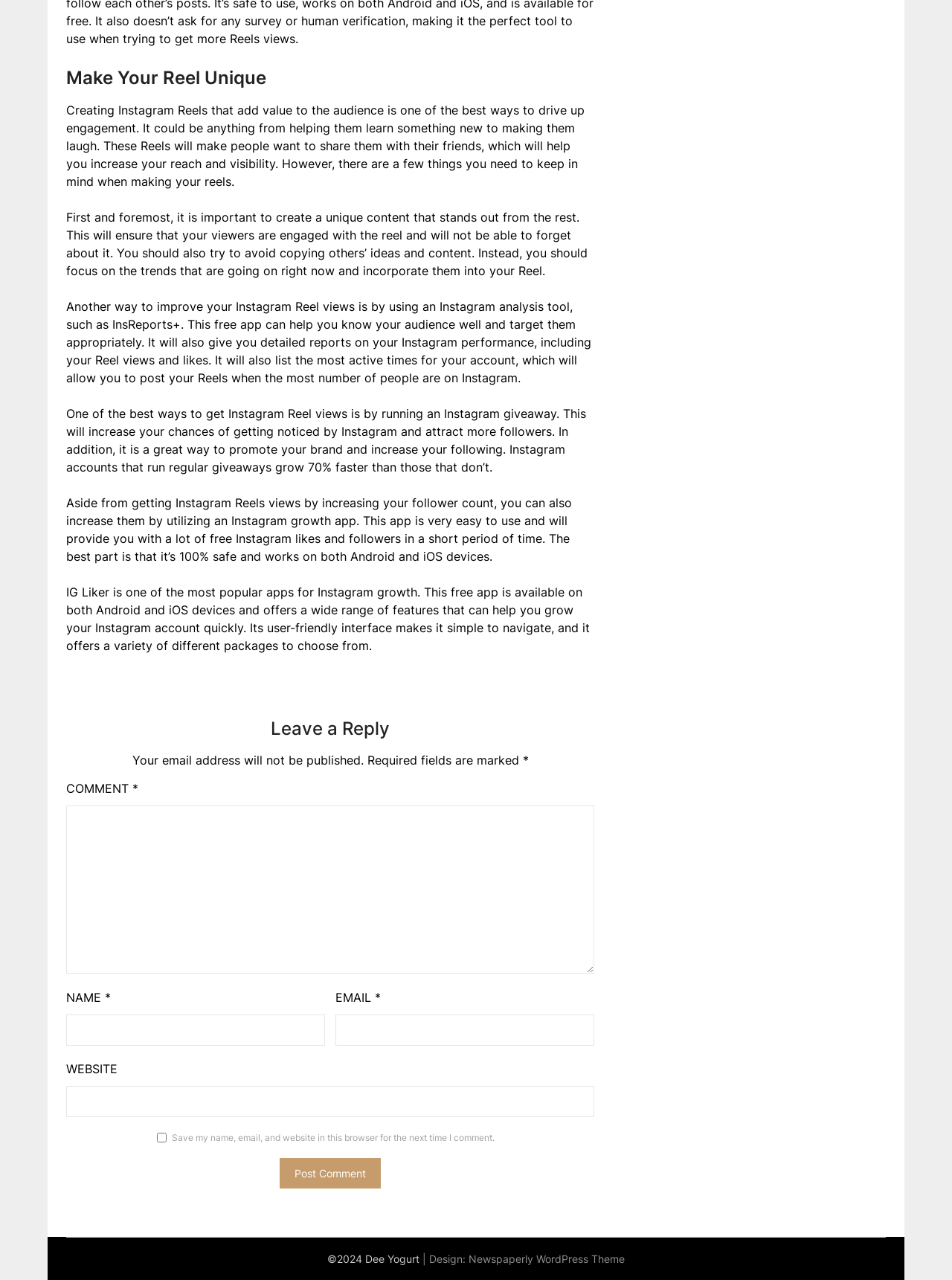What is the main topic of this webpage?
Using the information from the image, provide a comprehensive answer to the question.

Based on the content of the webpage, it appears to be discussing ways to make Instagram Reels unique and increase views, with suggestions such as creating unique content, using analysis tools, and running giveaways.